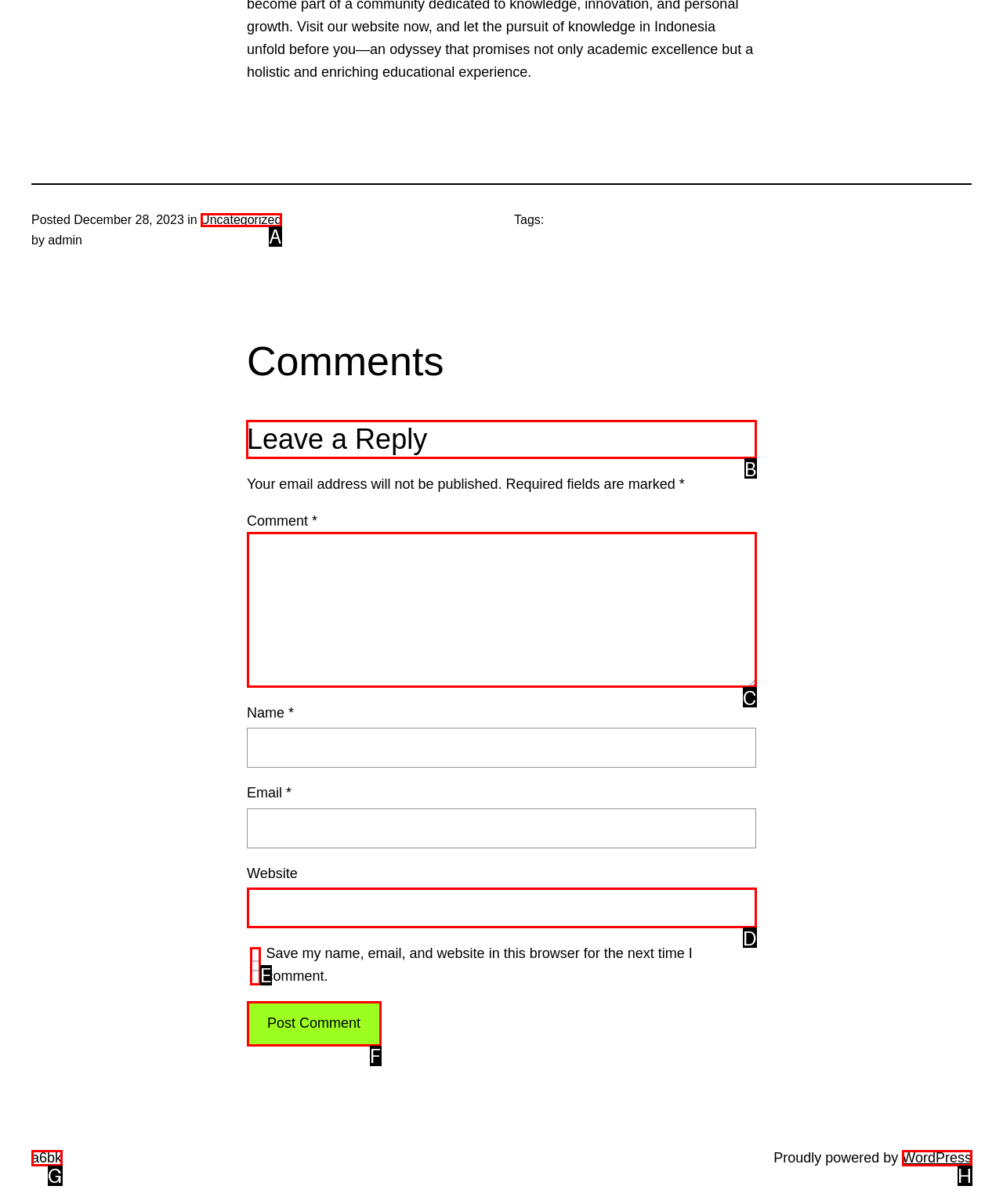Identify the correct UI element to click on to achieve the following task: Leave a comment Respond with the corresponding letter from the given choices.

B